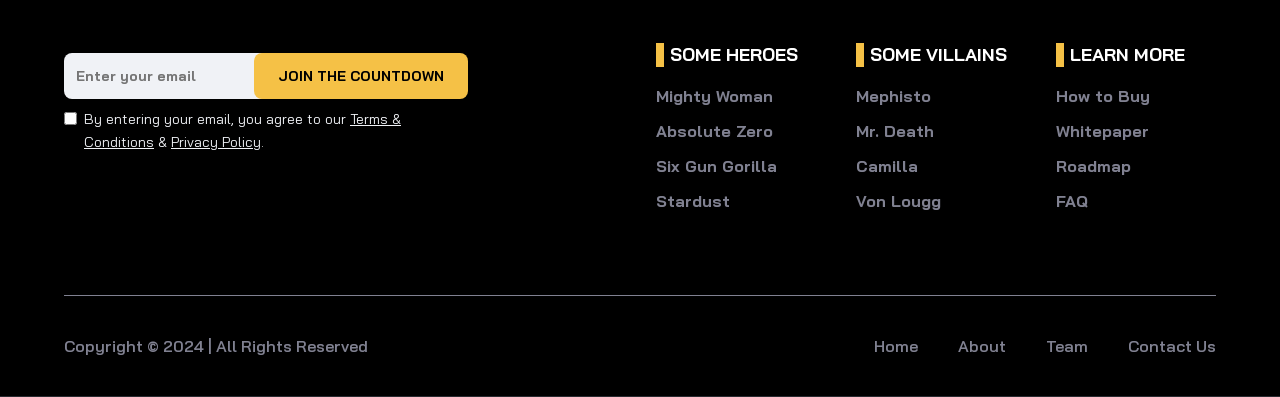Use a single word or phrase to answer the question: How many social media links are available?

6